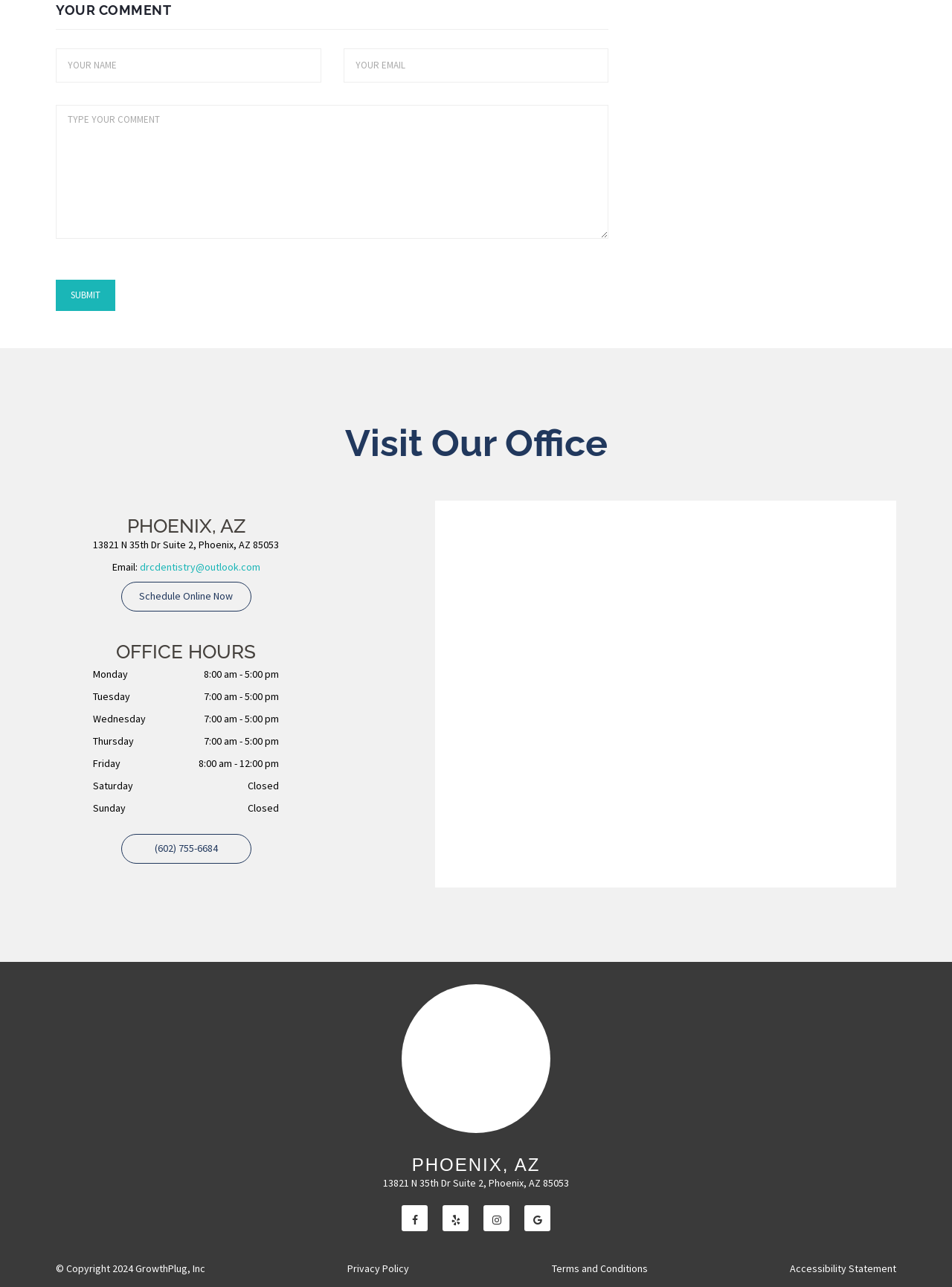What are the office hours on Friday?
Using the screenshot, give a one-word or short phrase answer.

8:00 am - 12:00 pm